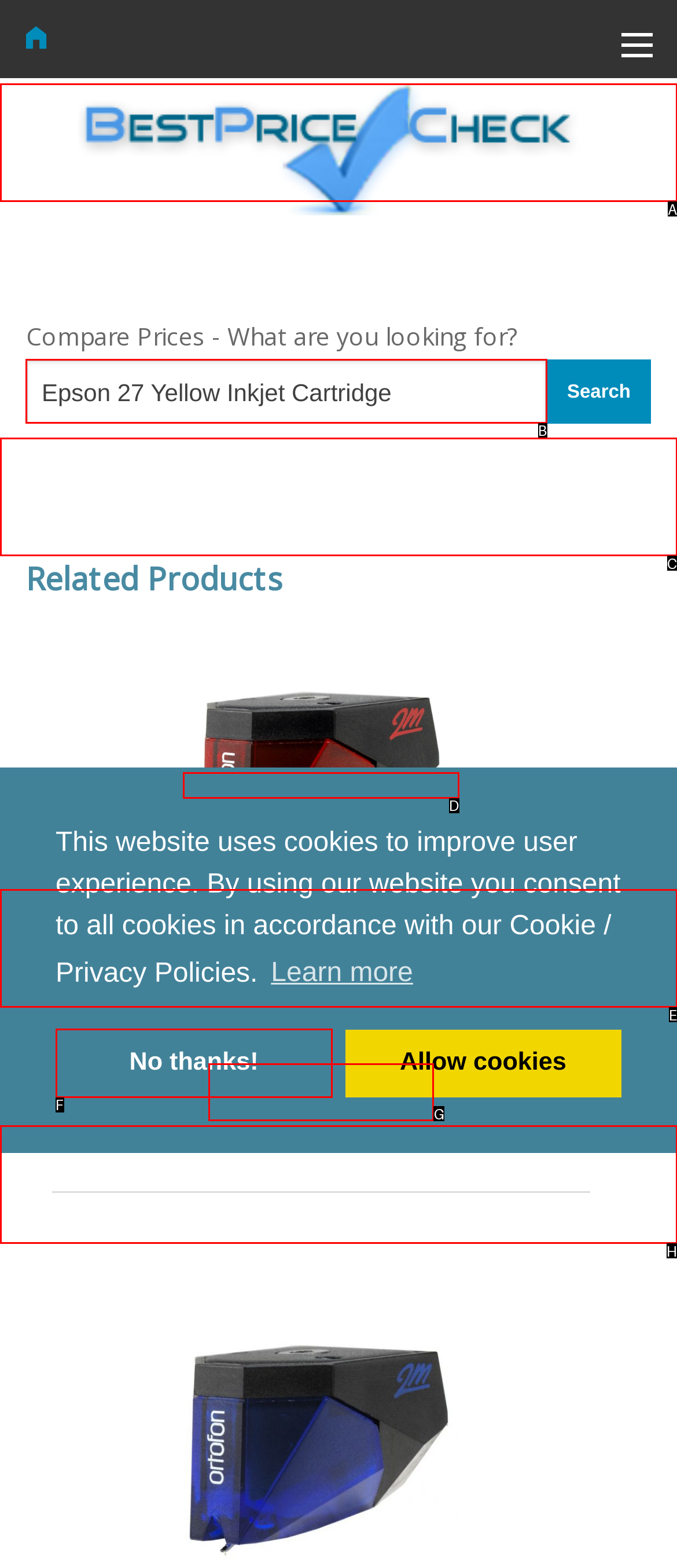Select the appropriate HTML element to click for the following task: Follow QuizExpo on Facebook
Answer with the letter of the selected option from the given choices directly.

None